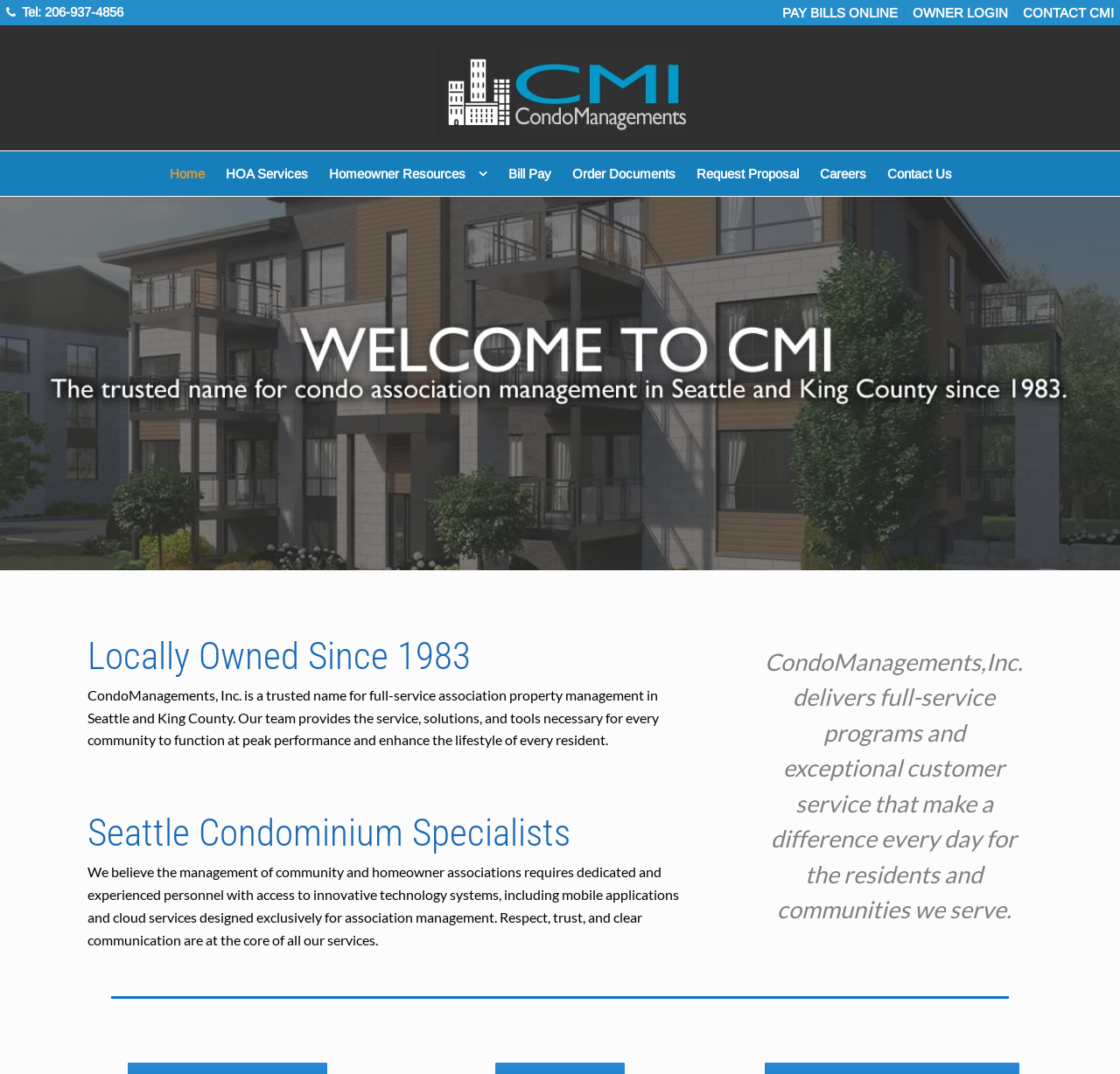Please specify the coordinates of the bounding box for the element that should be clicked to carry out this instruction: "Contact CondoManagements, Inc.". The coordinates must be four float numbers between 0 and 1, formatted as [left, top, right, bottom].

[0.908, 0.0, 1.0, 0.024]